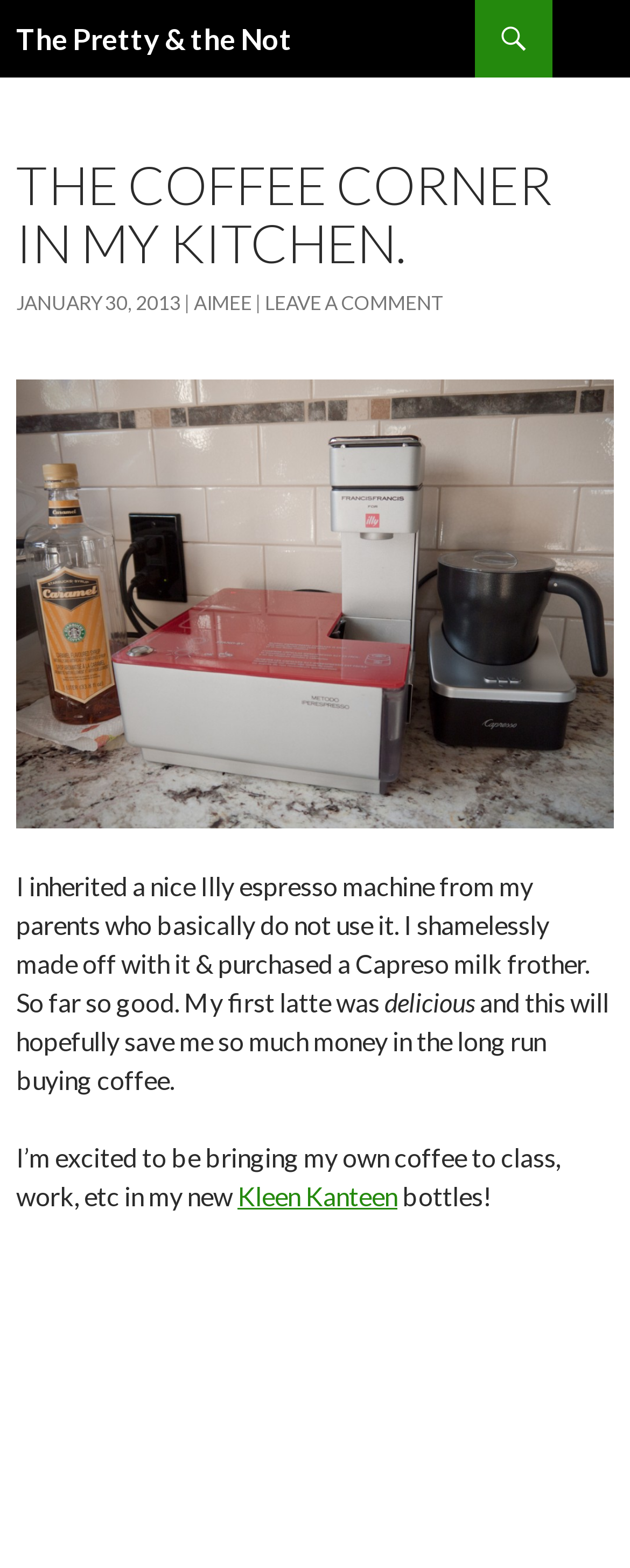What is the brand of the milk frother?
Using the image as a reference, answer the question with a short word or phrase.

Capreso